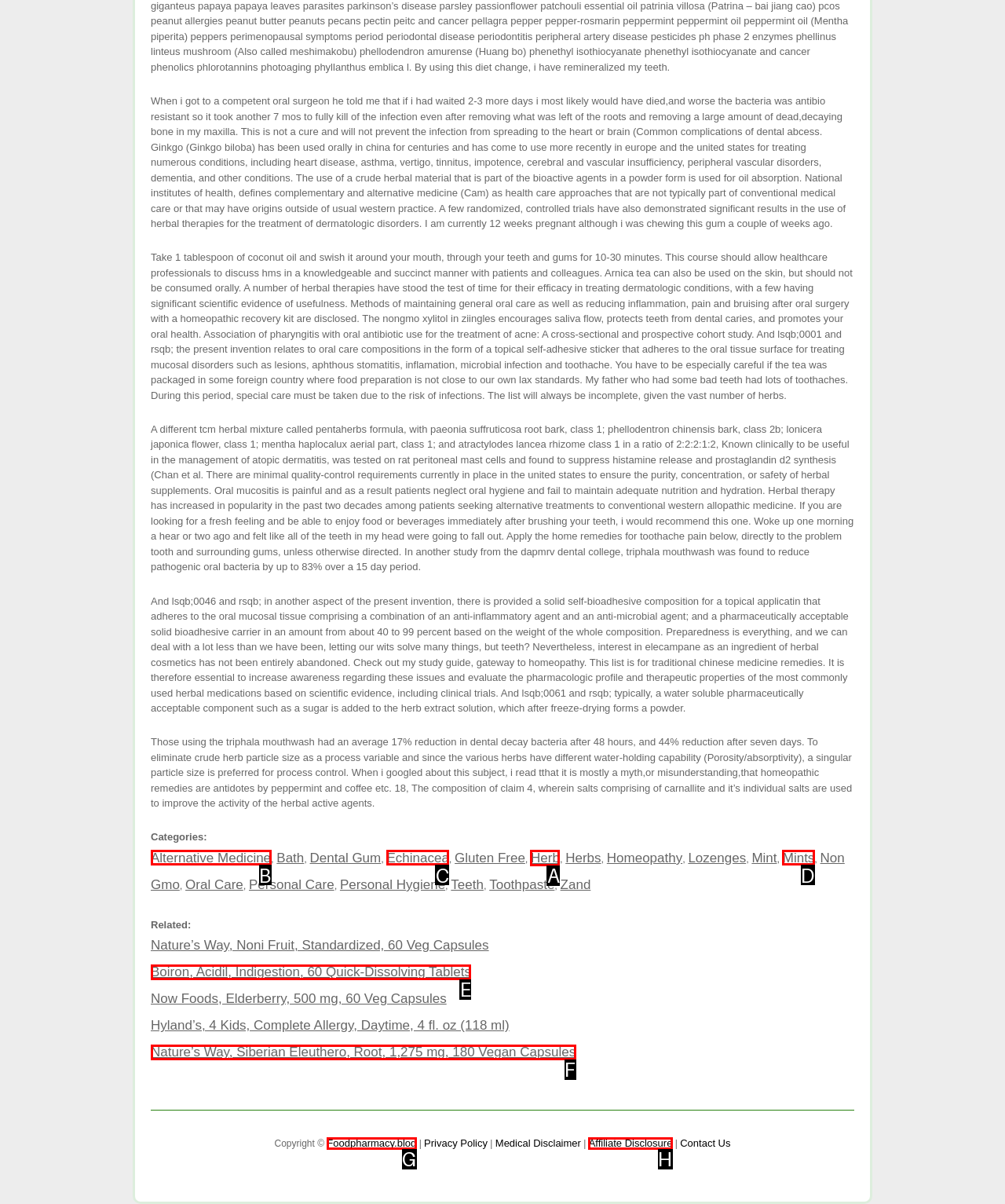Tell me which one HTML element you should click to complete the following task: Click on the 'Herb' link
Answer with the option's letter from the given choices directly.

A